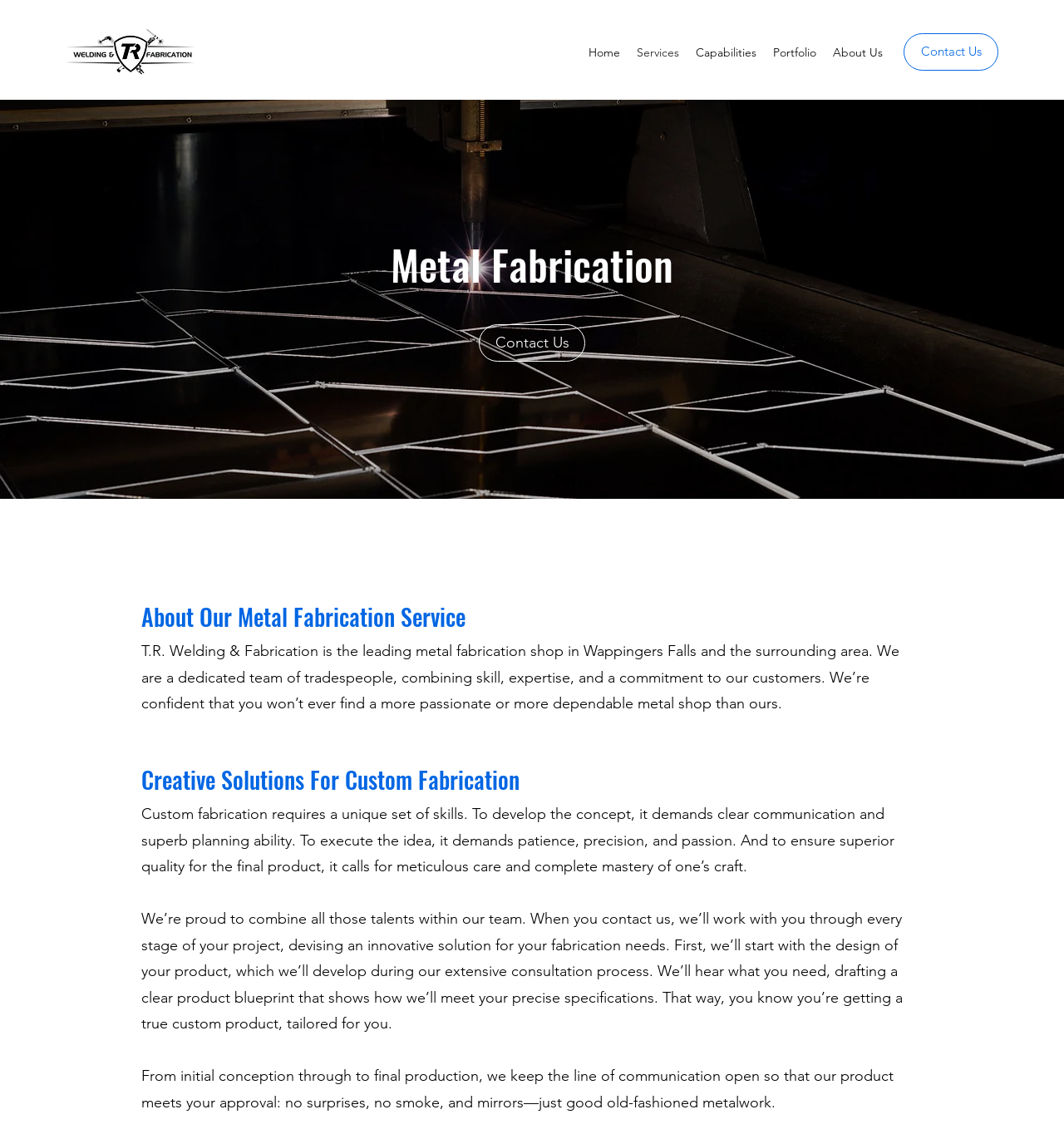How many navigation links are there?
Please provide a single word or phrase based on the screenshot.

5